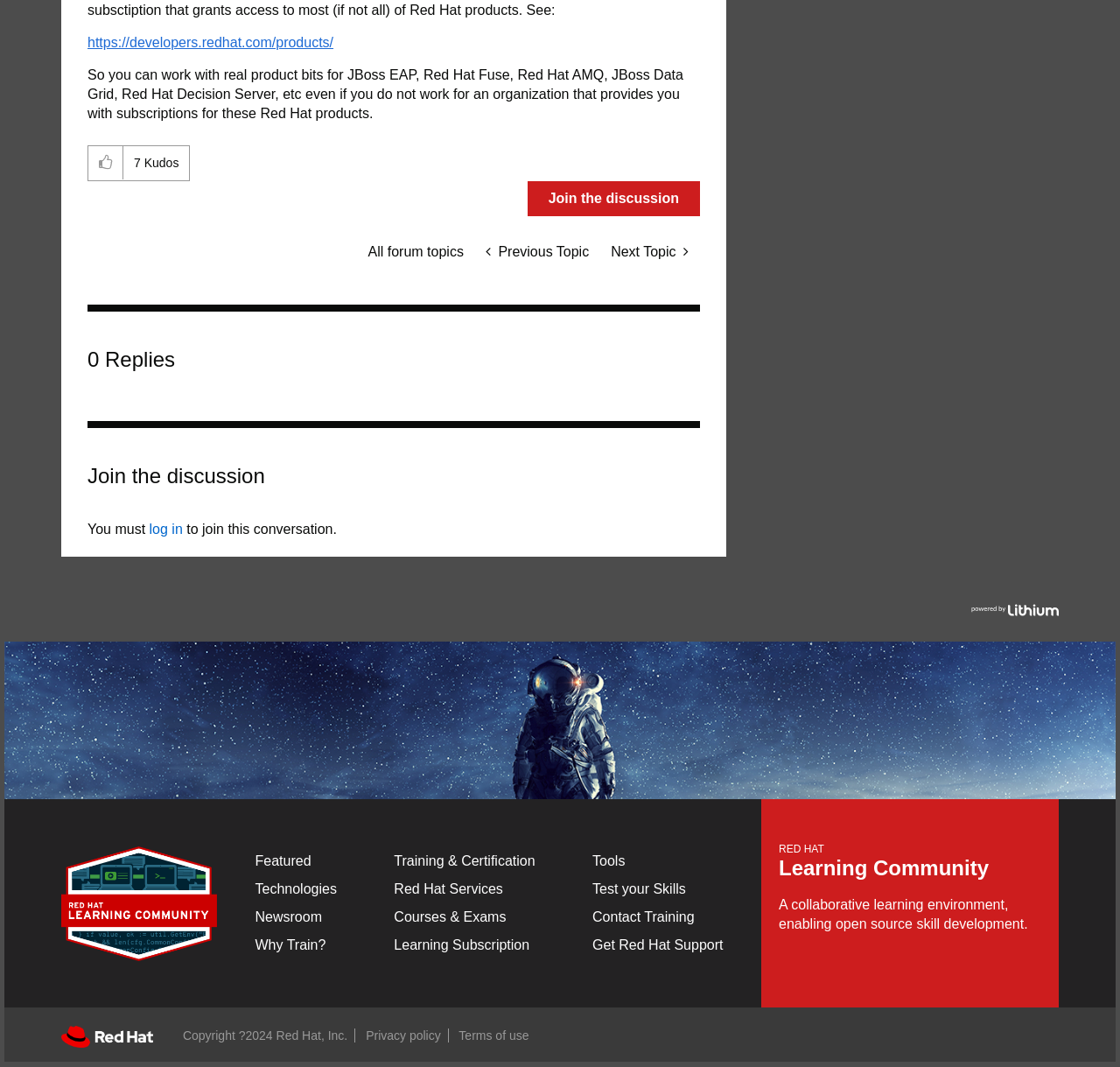Predict the bounding box of the UI element based on this description: "Newsroom".

[0.228, 0.853, 0.287, 0.867]